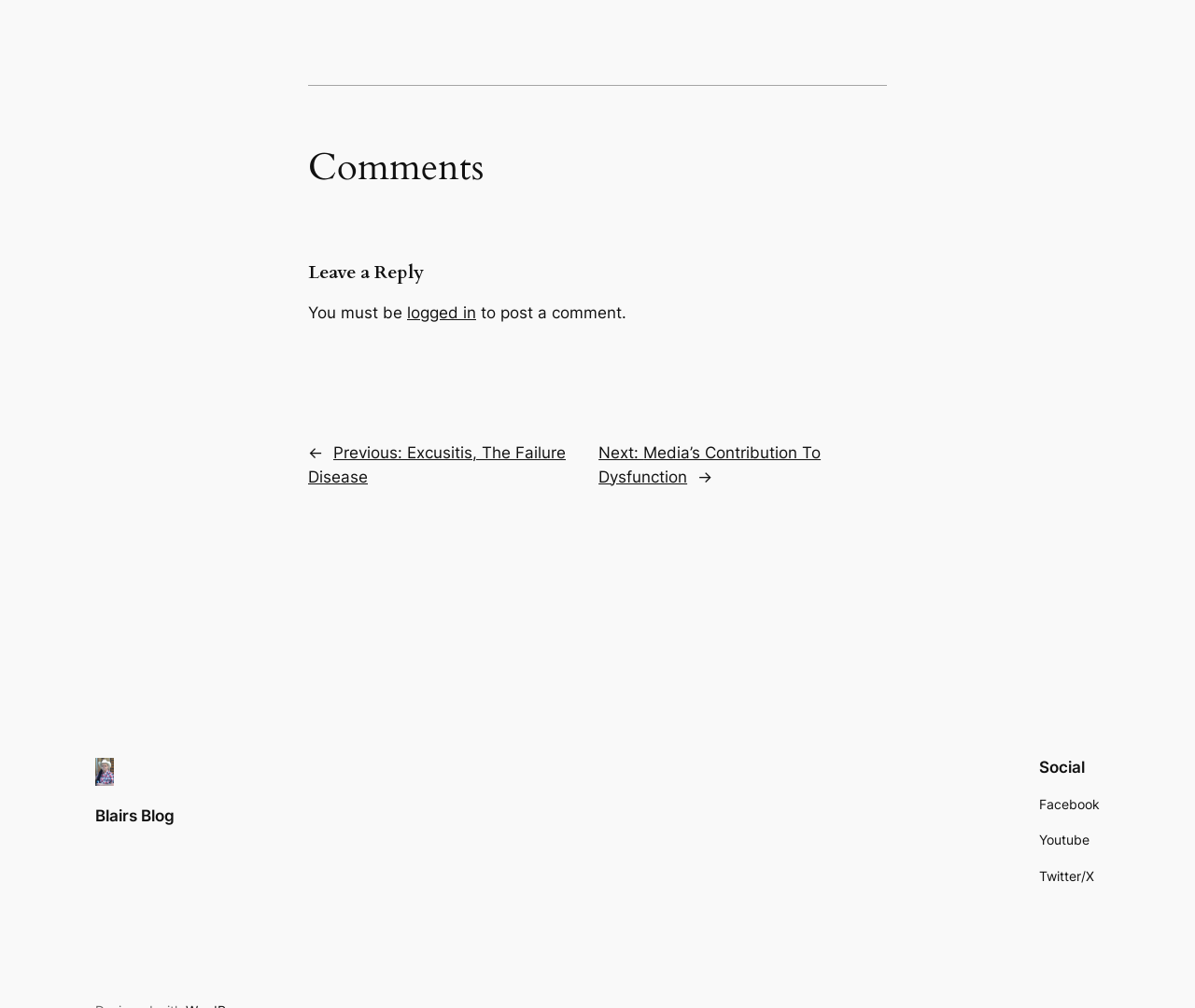What is required to post a comment?
Answer the question with a detailed and thorough explanation.

The message 'You must be logged in to post a comment.' indicates that users must be logged in to post a comment. This suggests that being logged in is a requirement to post a comment.